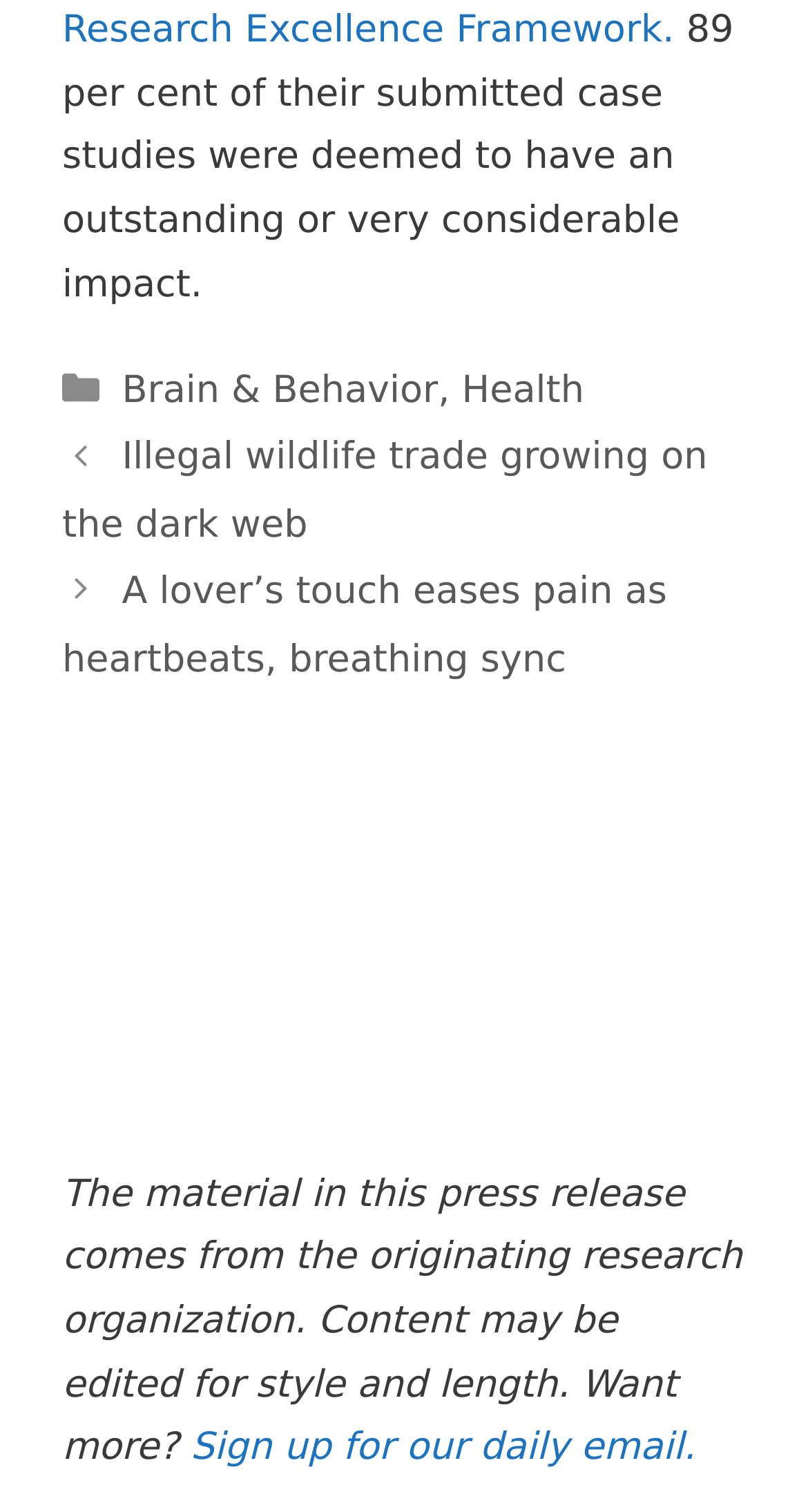Please provide a brief answer to the following inquiry using a single word or phrase:
What is the ranking of the School of Management in the UK?

8